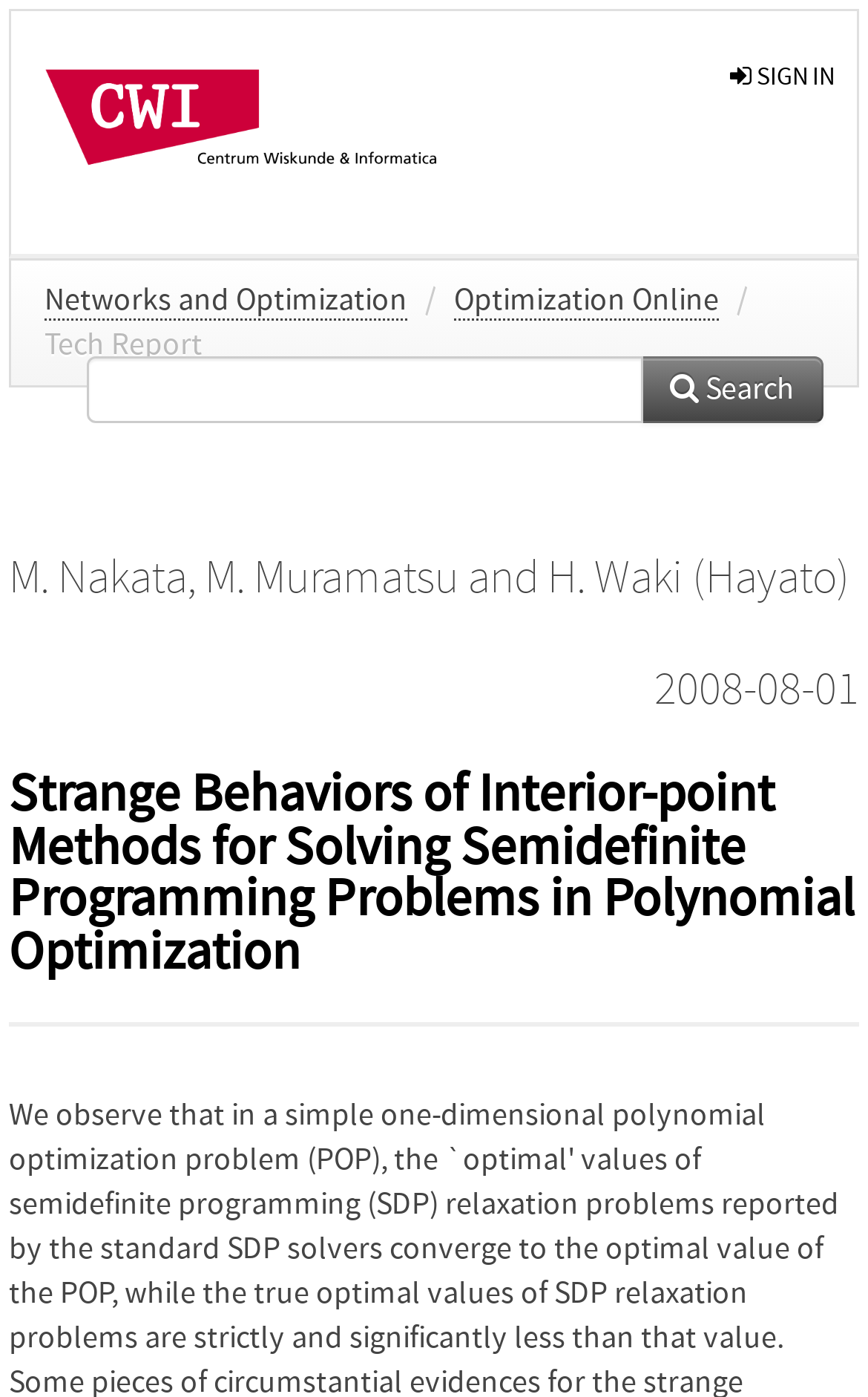Locate the bounding box coordinates of the element you need to click to accomplish the task described by this instruction: "view Networks and Optimization".

[0.051, 0.202, 0.469, 0.229]